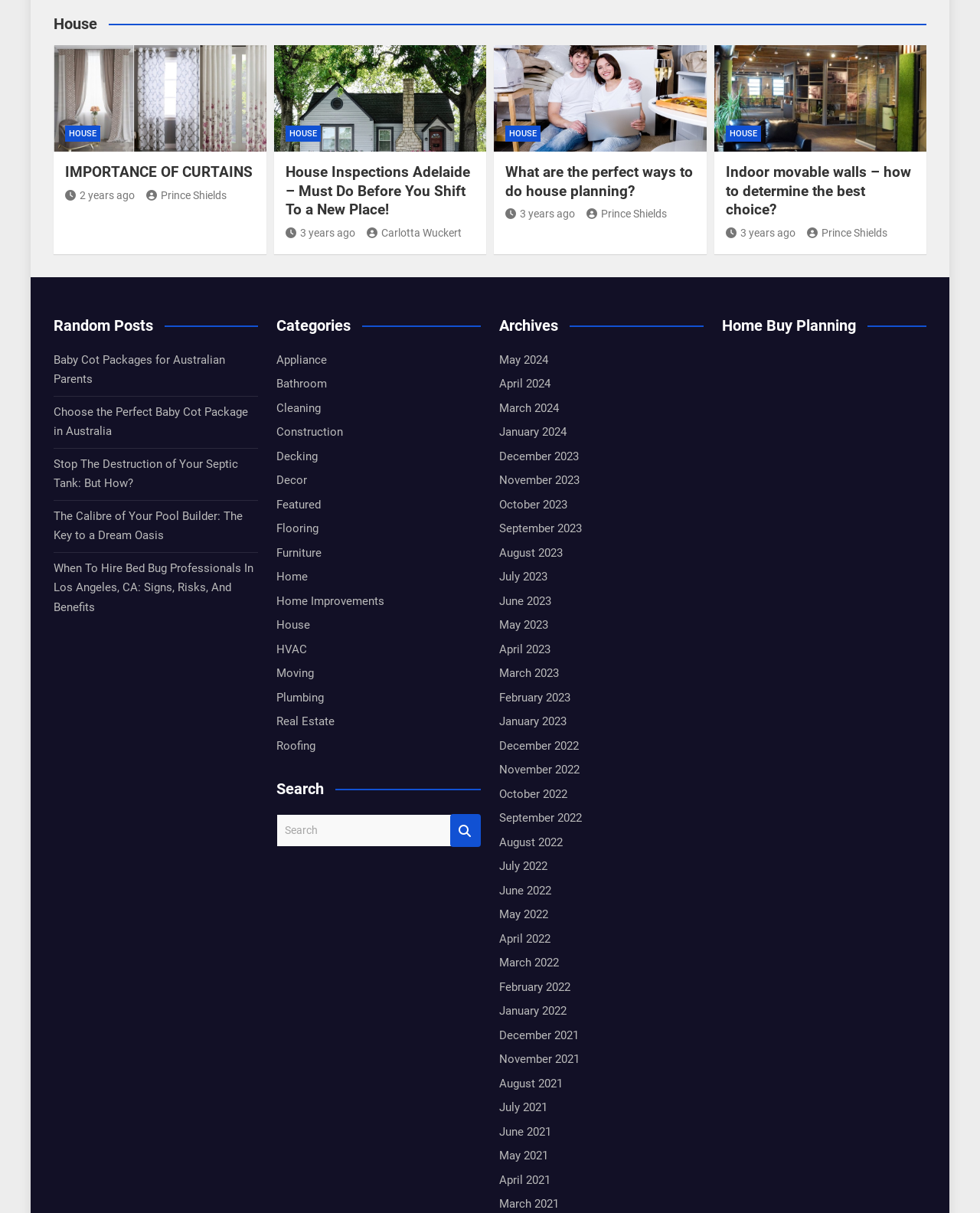Determine the coordinates of the bounding box for the clickable area needed to execute this instruction: "Click on the 'What are the perfect ways to do house planning?' link".

[0.516, 0.135, 0.709, 0.166]